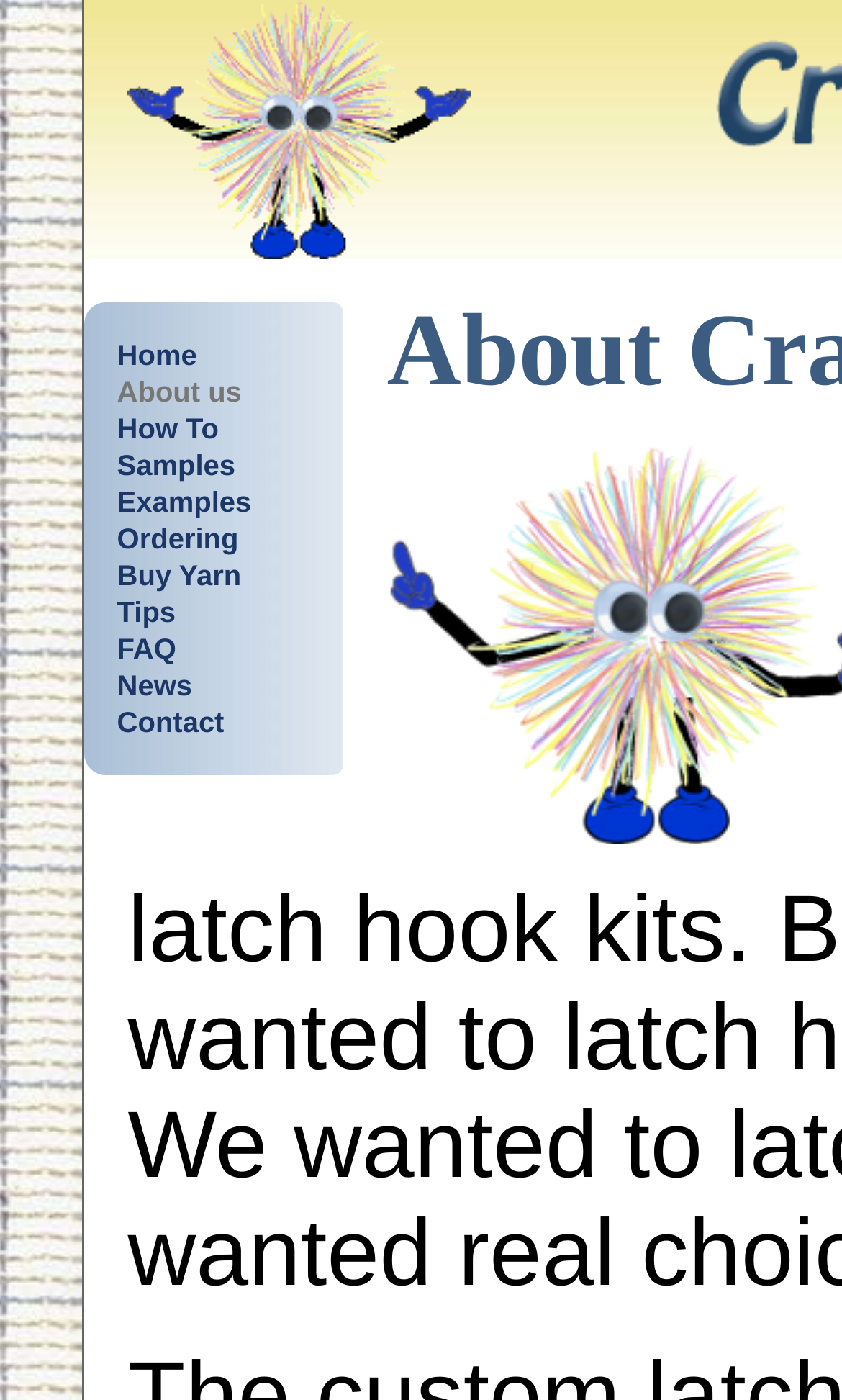Please give a short response to the question using one word or a phrase:
Is the 'Contact' link above or below the 'News' link?

Below